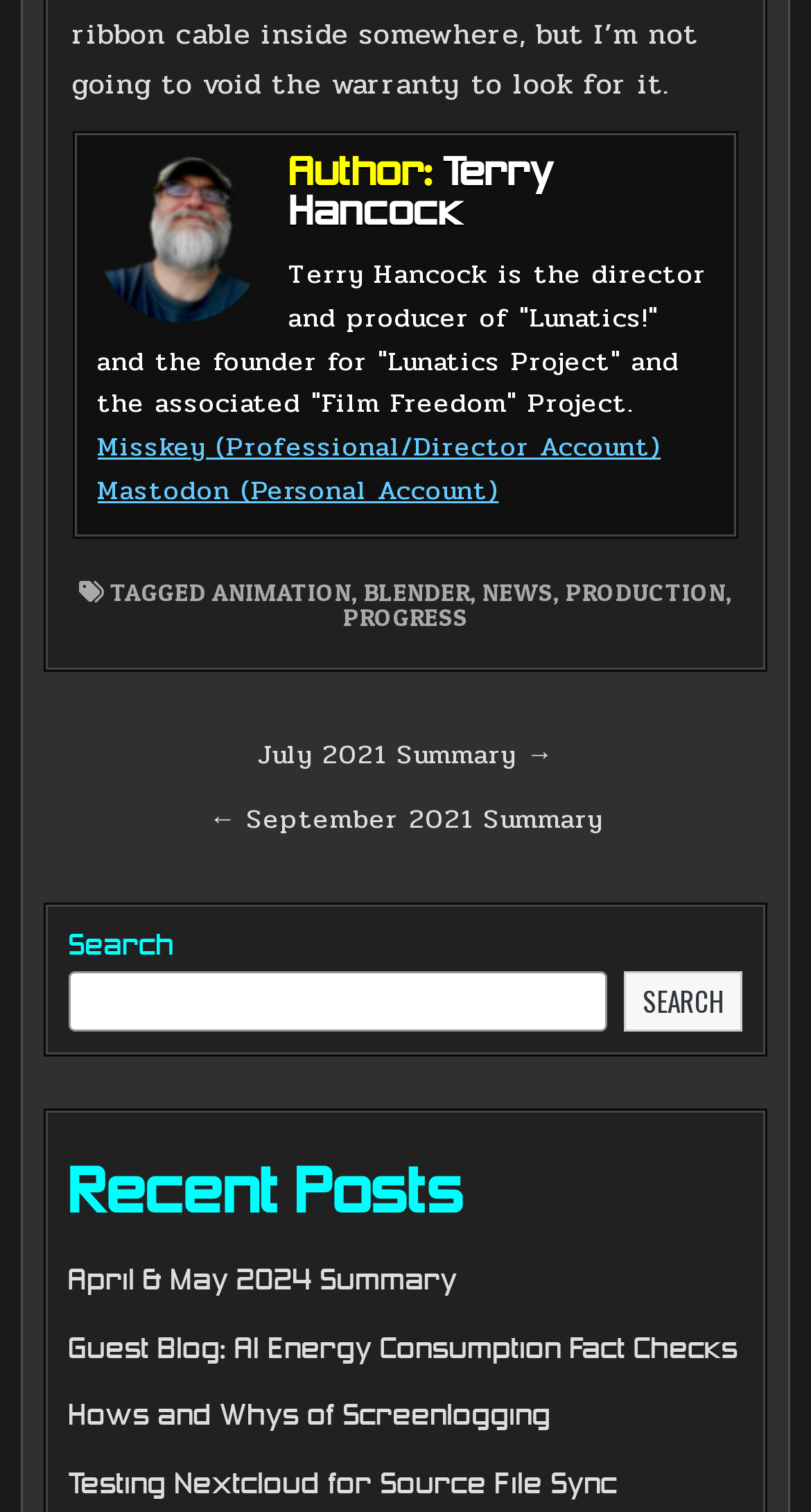Determine the bounding box coordinates of the clickable element necessary to fulfill the instruction: "Navigate to next page". Provide the coordinates as four float numbers within the 0 to 1 range, i.e., [left, top, right, bottom].

[0.318, 0.485, 0.682, 0.513]